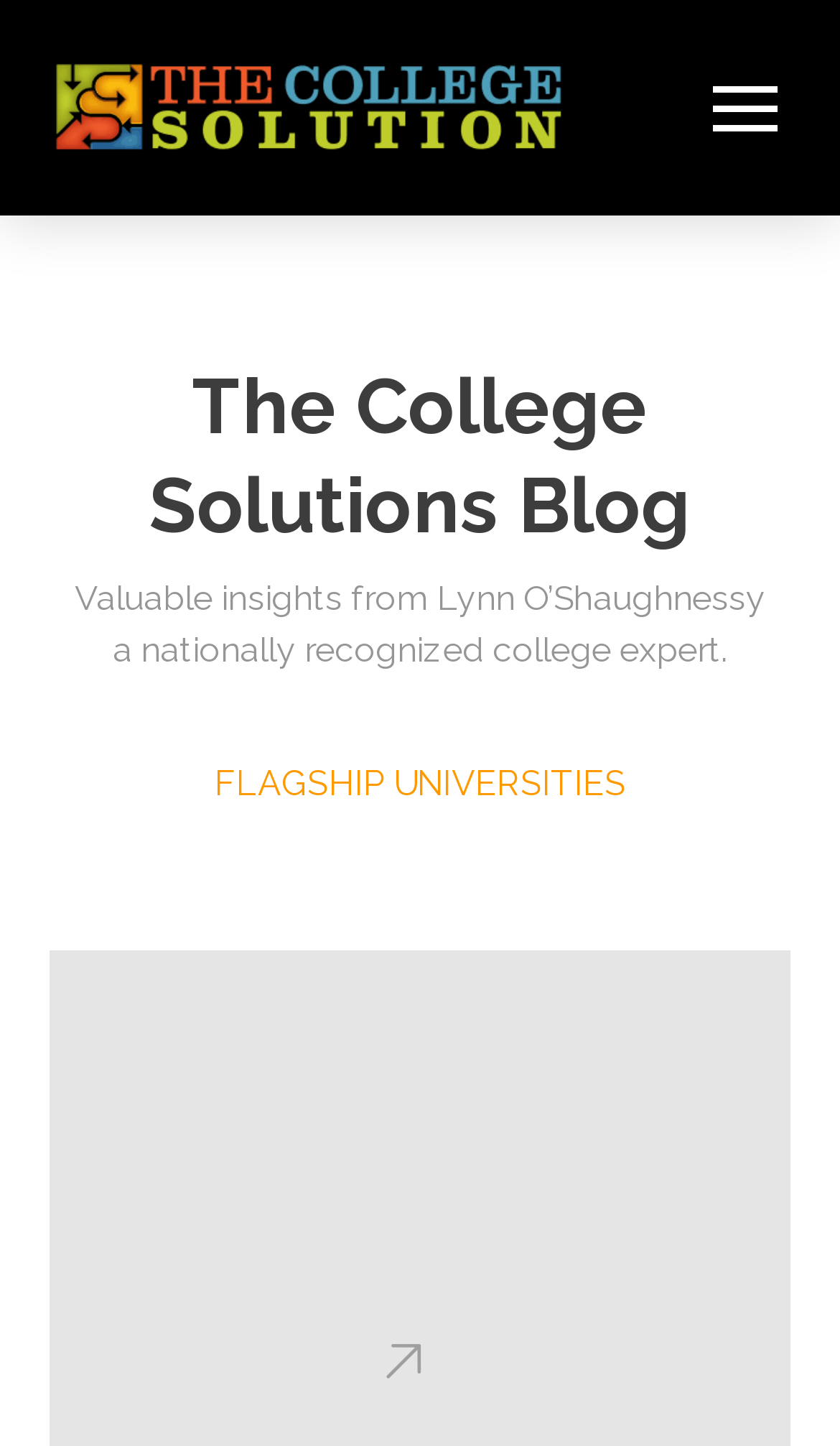Given the element description 49714 Programming for Online Prototypes, predict the bounding box coordinates for the UI element in the webpage screenshot. The format should be (top-left x, top-left y, bottom-right x, bottom-right y), and the values should be between 0 and 1.

None